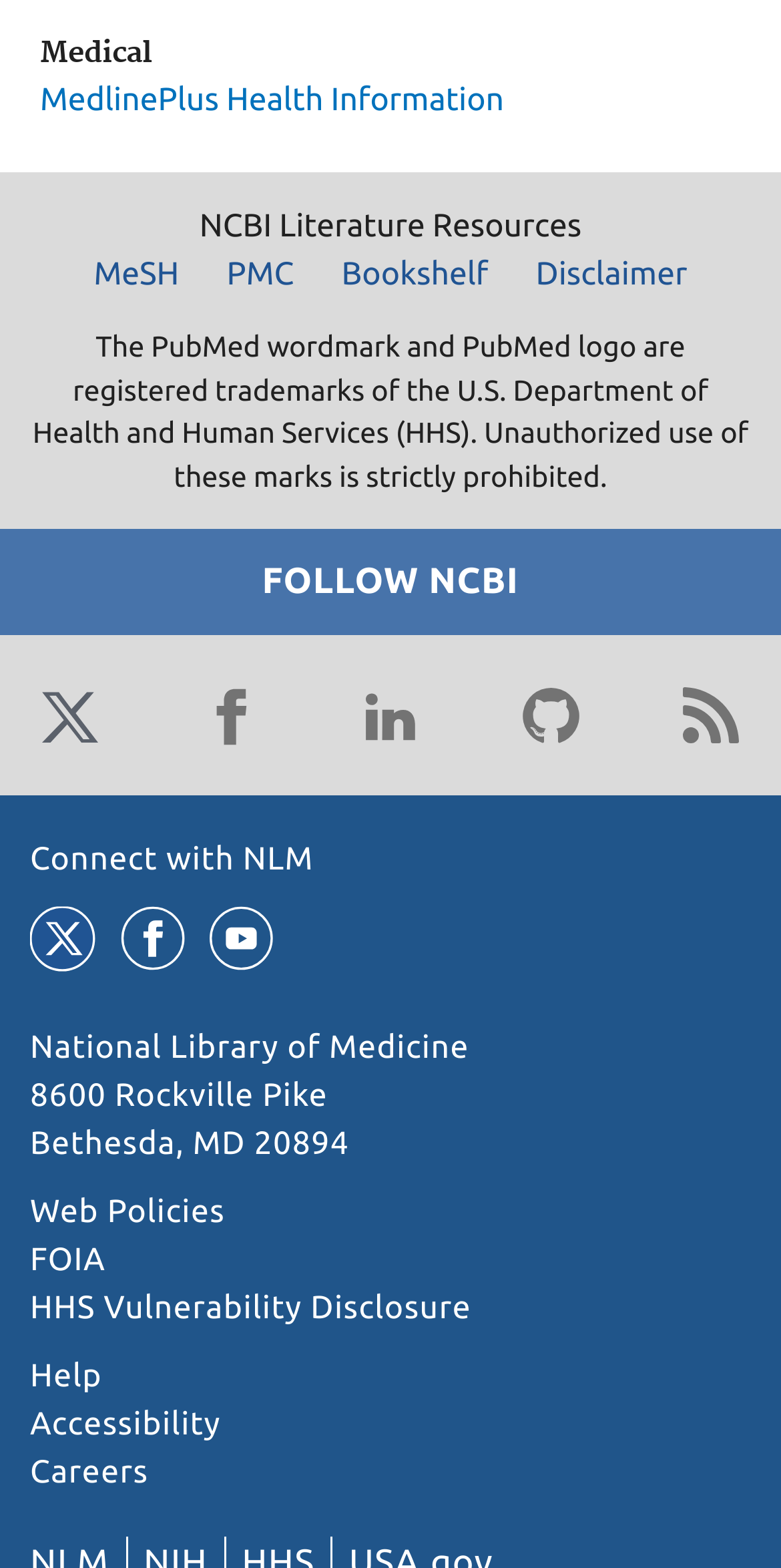Find the bounding box coordinates of the area to click in order to follow the instruction: "View Web Policies".

[0.038, 0.762, 0.288, 0.785]